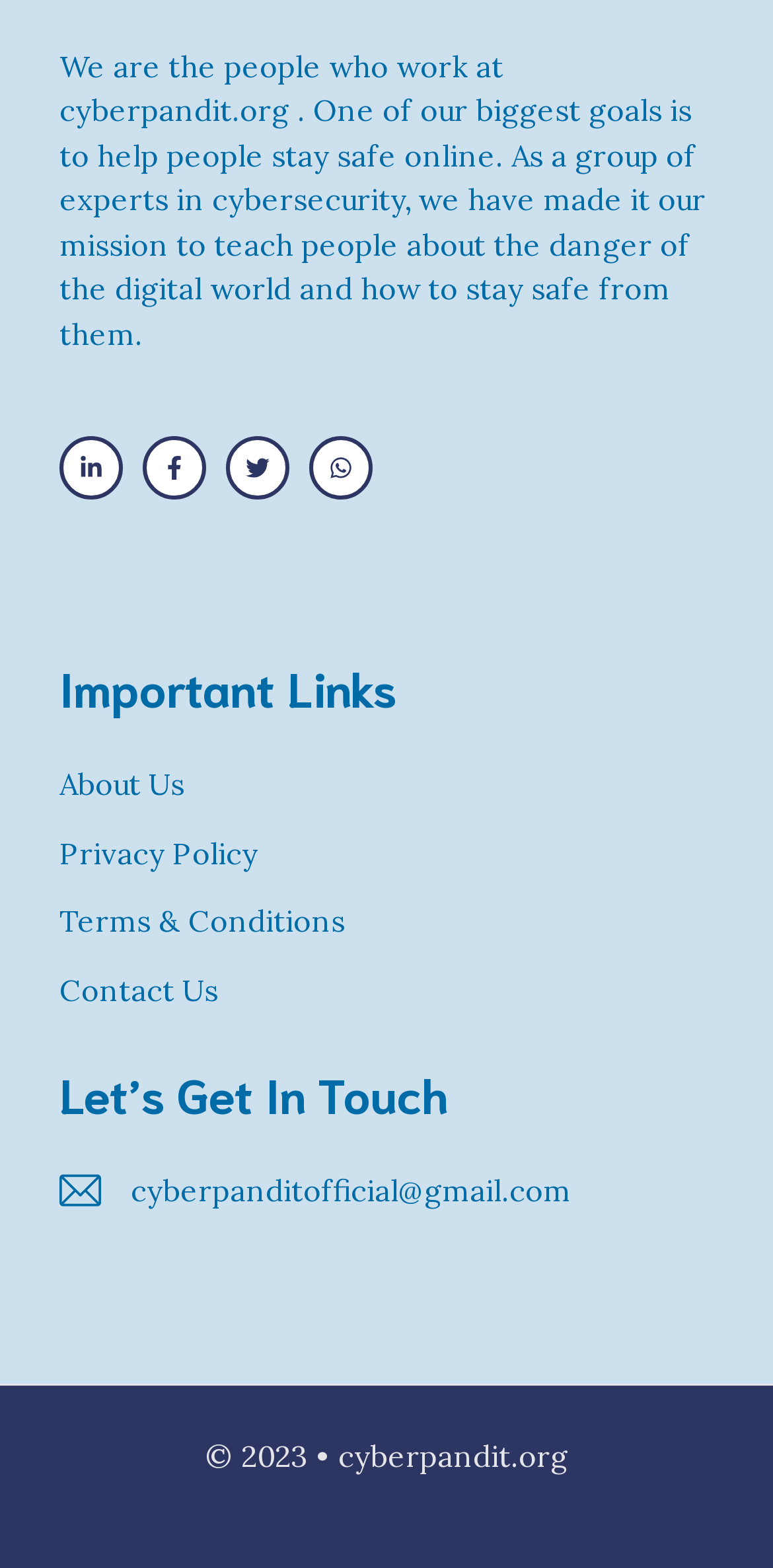What is the main goal of the people at cyberpandit.org?
Please answer the question as detailed as possible.

Based on the StaticText element with the text 'We are the people who work at cyberpandit.org... One of our biggest goals is to help people stay safe online.', it is clear that the main goal of the people at cyberpandit.org is to help people stay safe online.